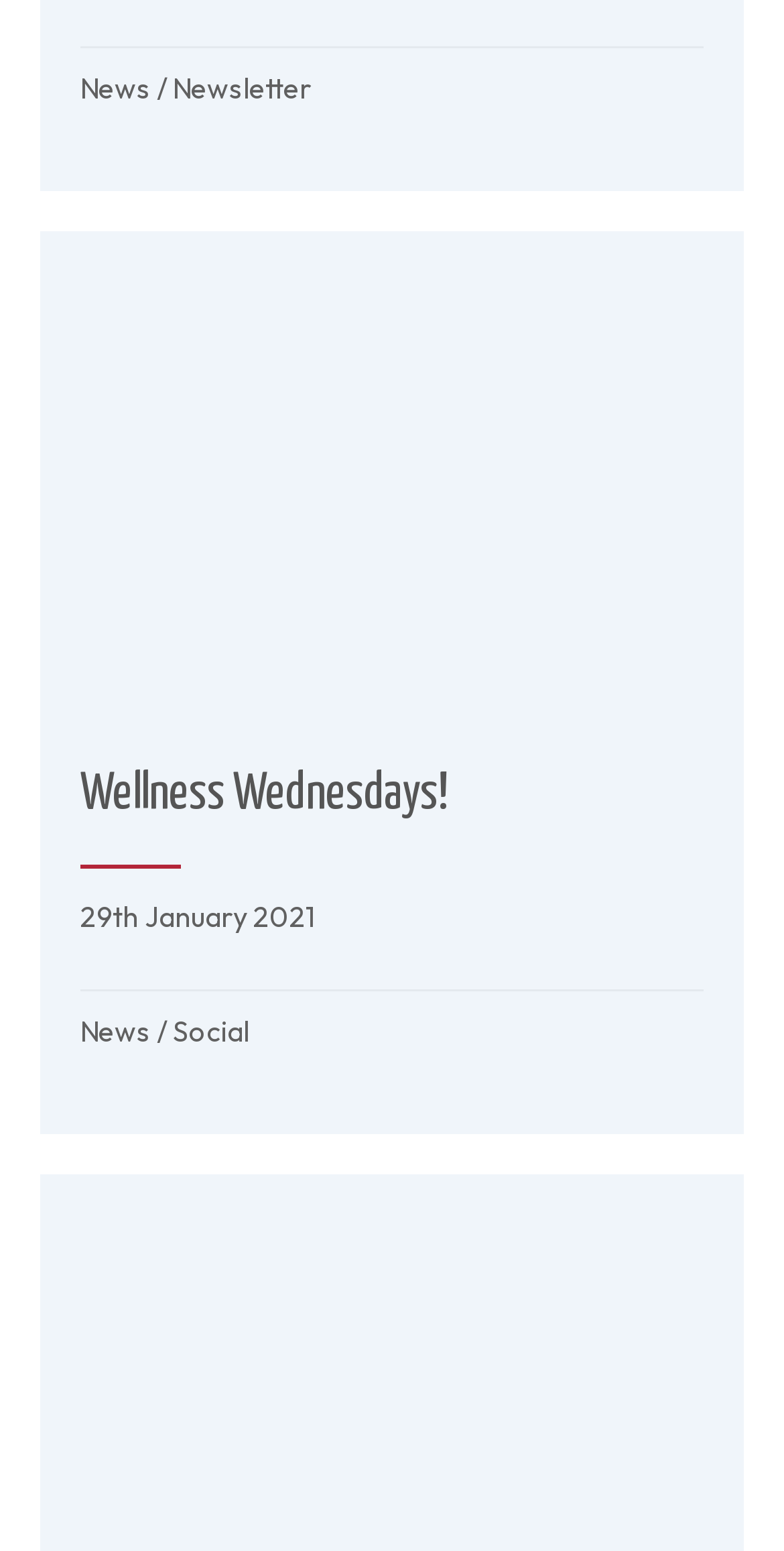Respond to the following question using a concise word or phrase: 
What is the purpose of the image on the webpage?

Illustration